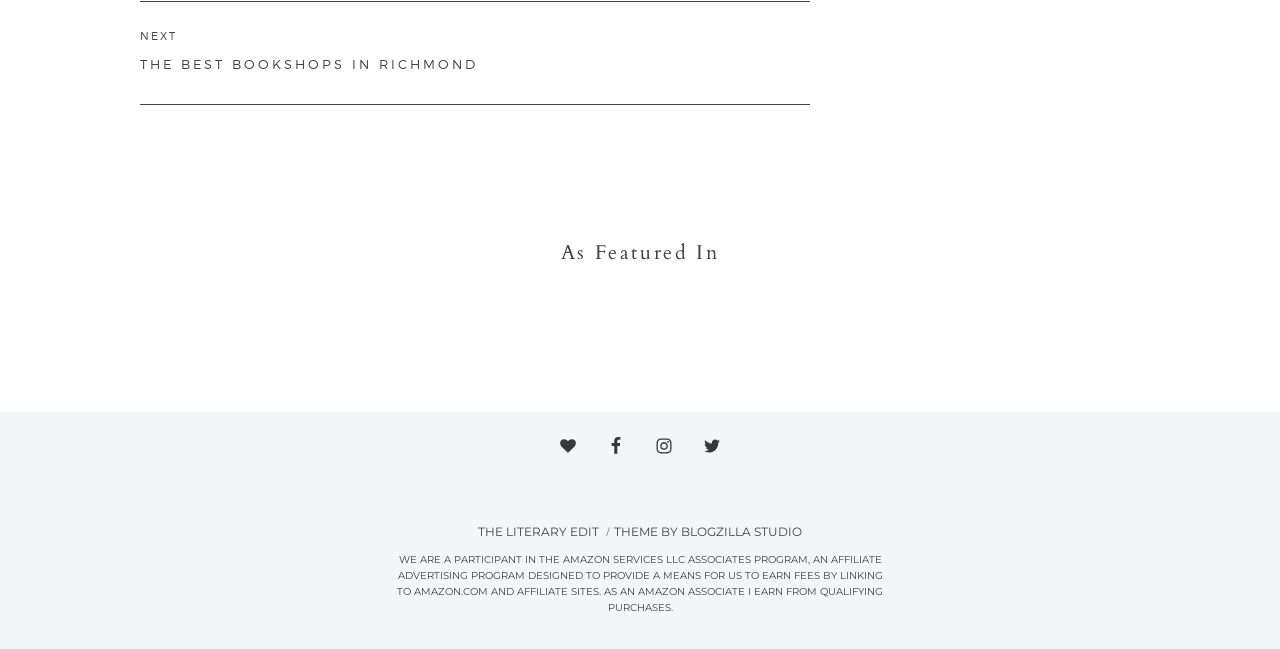Using the format (top-left x, top-left y, bottom-right x, bottom-right y), provide the bounding box coordinates for the described UI element. All values should be floating point numbers between 0 and 1: Instagram

[0.505, 0.66, 0.533, 0.715]